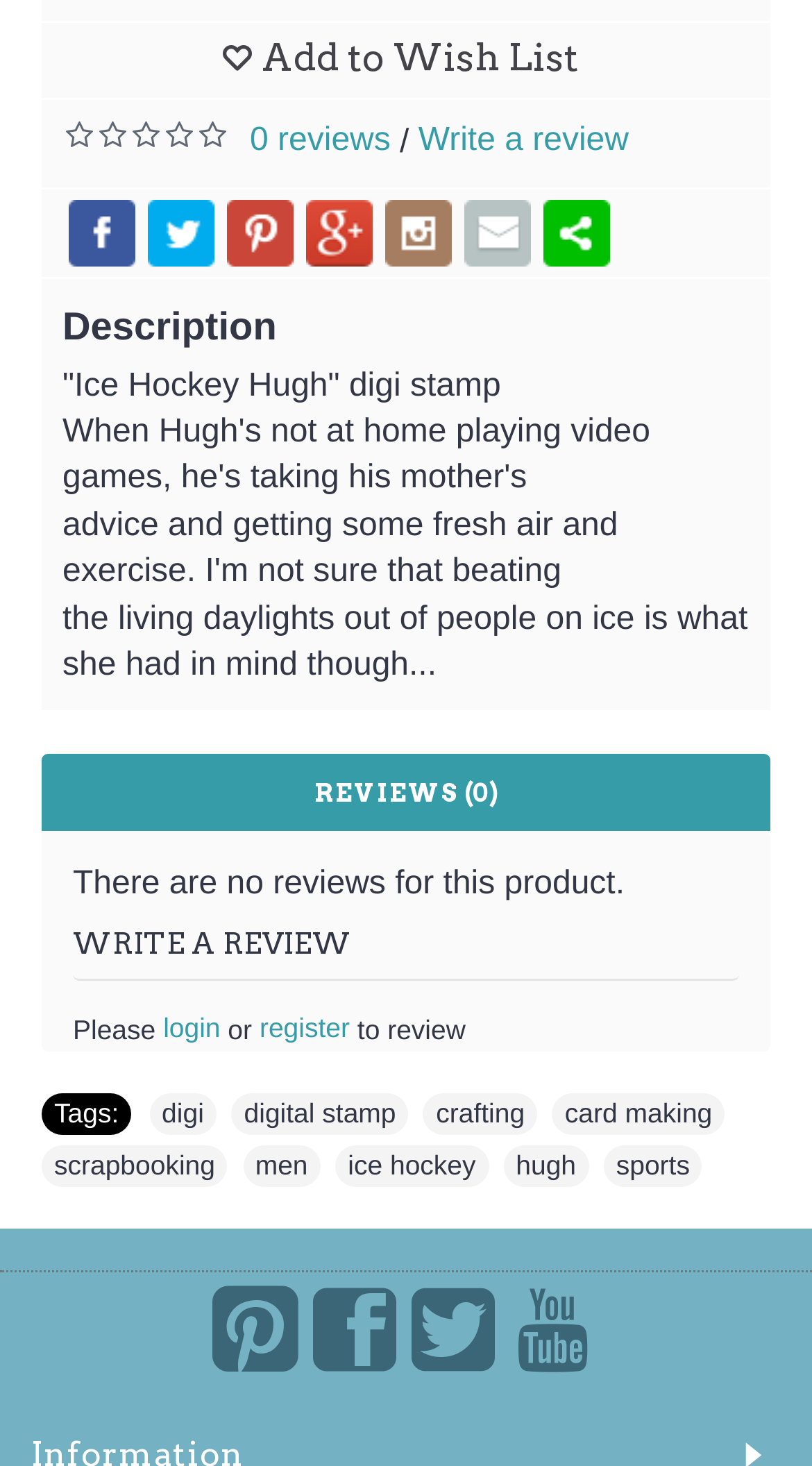What is the name of the digital stamp?
Using the information from the image, provide a comprehensive answer to the question.

The name of the digital stamp can be found in the description section of the webpage, where it is written as 'Ice Hockey Hugh' digi stamp.